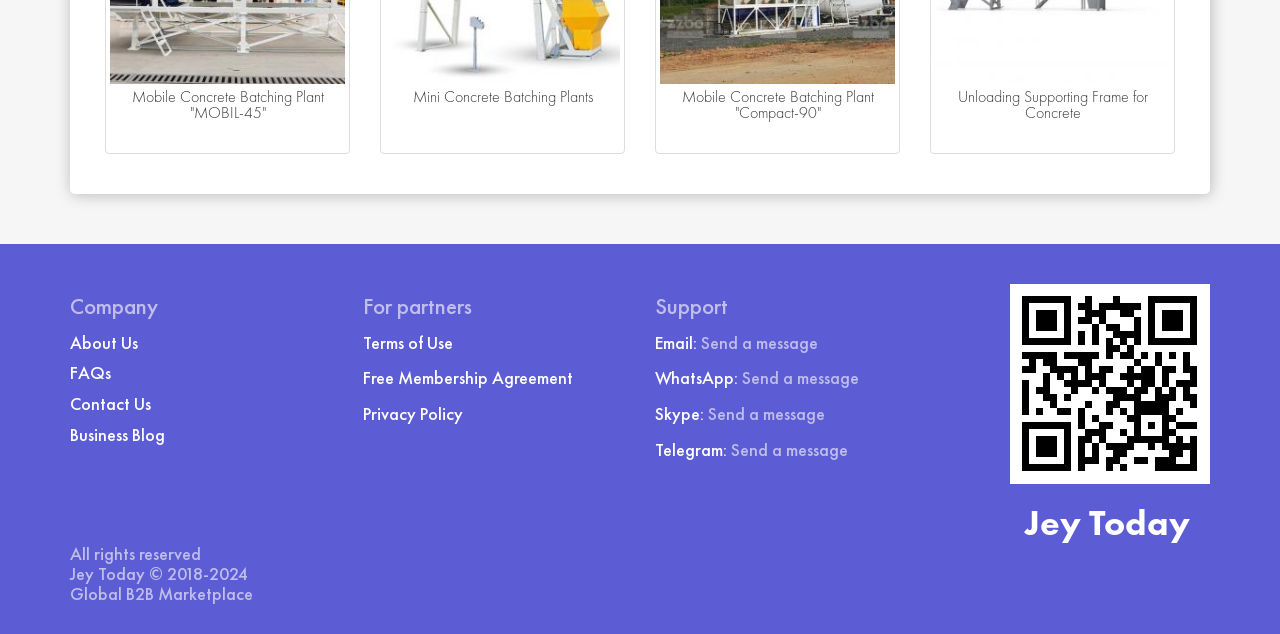Point out the bounding box coordinates of the section to click in order to follow this instruction: "Send a message via Email".

[0.548, 0.522, 0.639, 0.558]